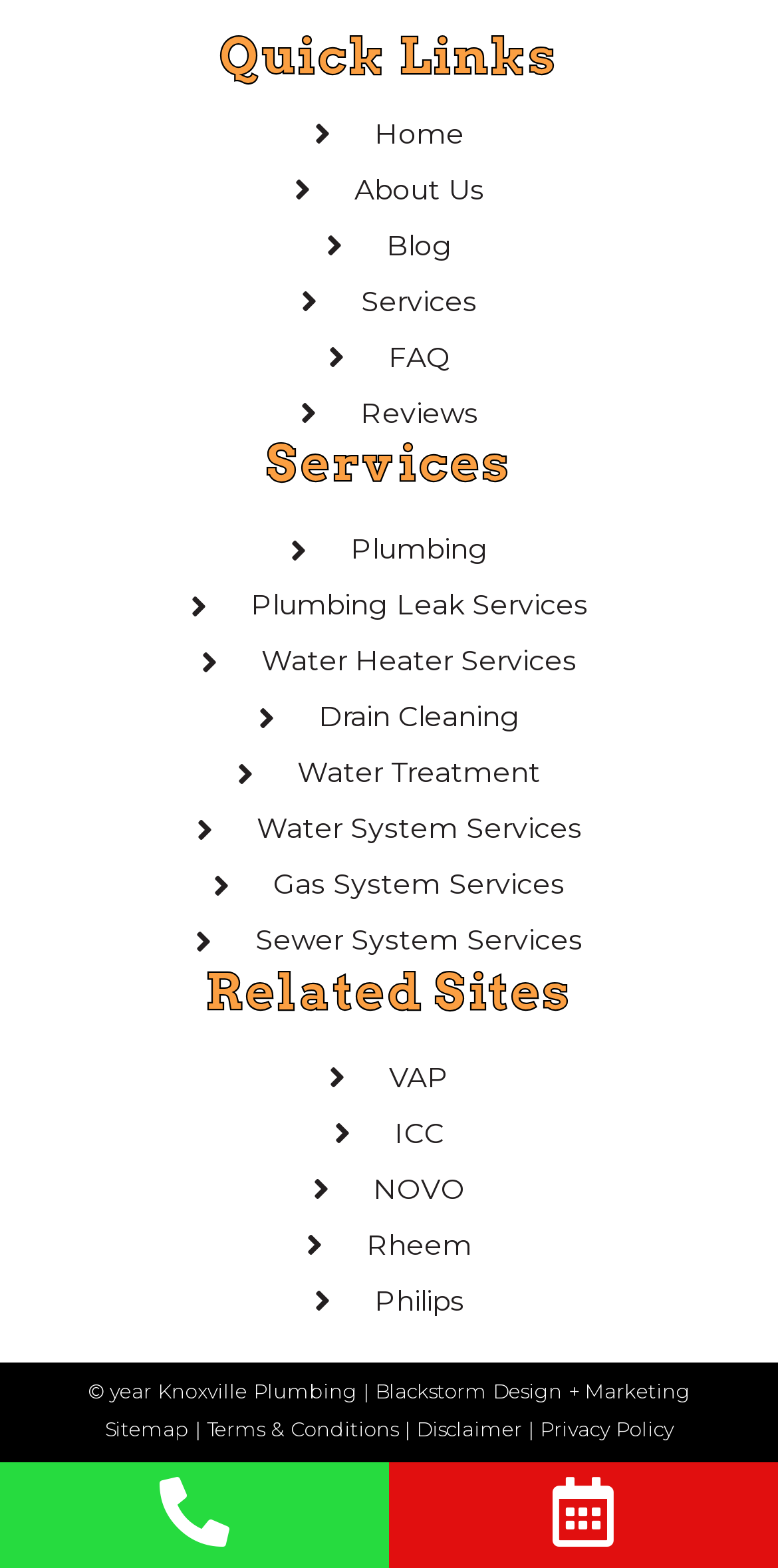Locate the bounding box coordinates of the element that should be clicked to execute the following instruction: "visit related site VAP".

[0.051, 0.674, 0.949, 0.701]